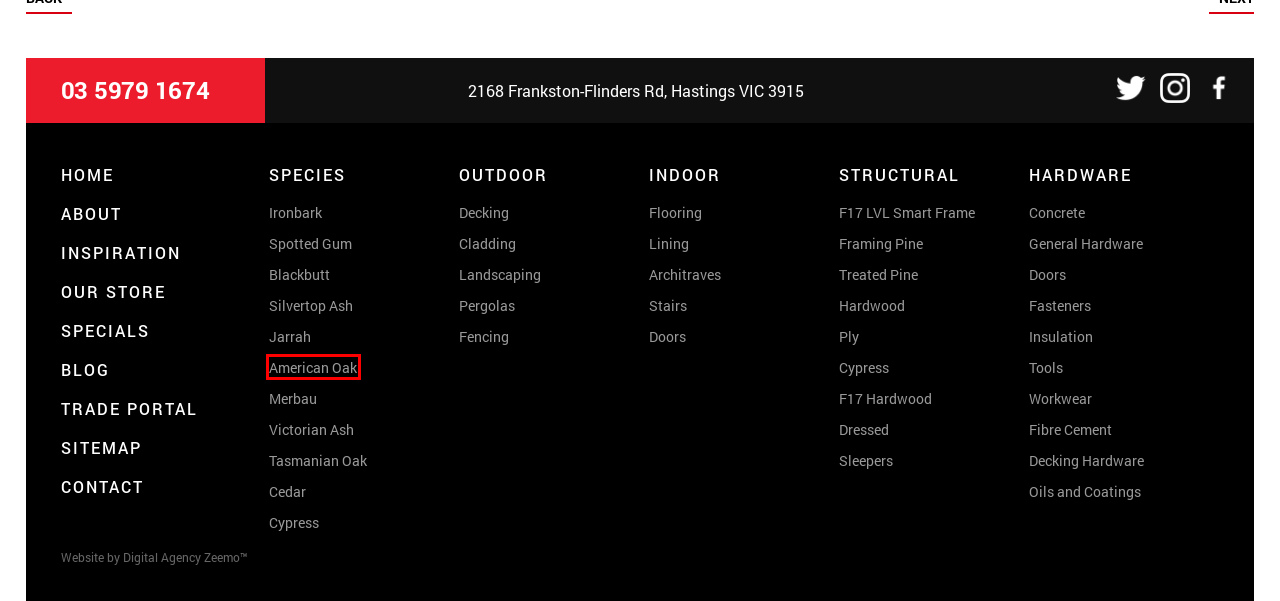Look at the screenshot of a webpage with a red bounding box and select the webpage description that best corresponds to the new page after clicking the element in the red box. Here are the options:
A. Dressed Timbers Melbourne - Everist Timber
B. Treated Pine Sleepers Melbourne, Hardwood Timber Sleepers
C. Oils and Coatings - Hardware - Everist Timber
D. Insulation Batts and Panels- Everist Timber
E. Timber Doors Melbourne - Everist Timber
F. American Oak Timber | Everist Timber, Melbourne
G. Timber Suppliers and Merchants in Melbourne | Everist Timber
H. Jarrah Timber | Everist Timber, Melbourne

F